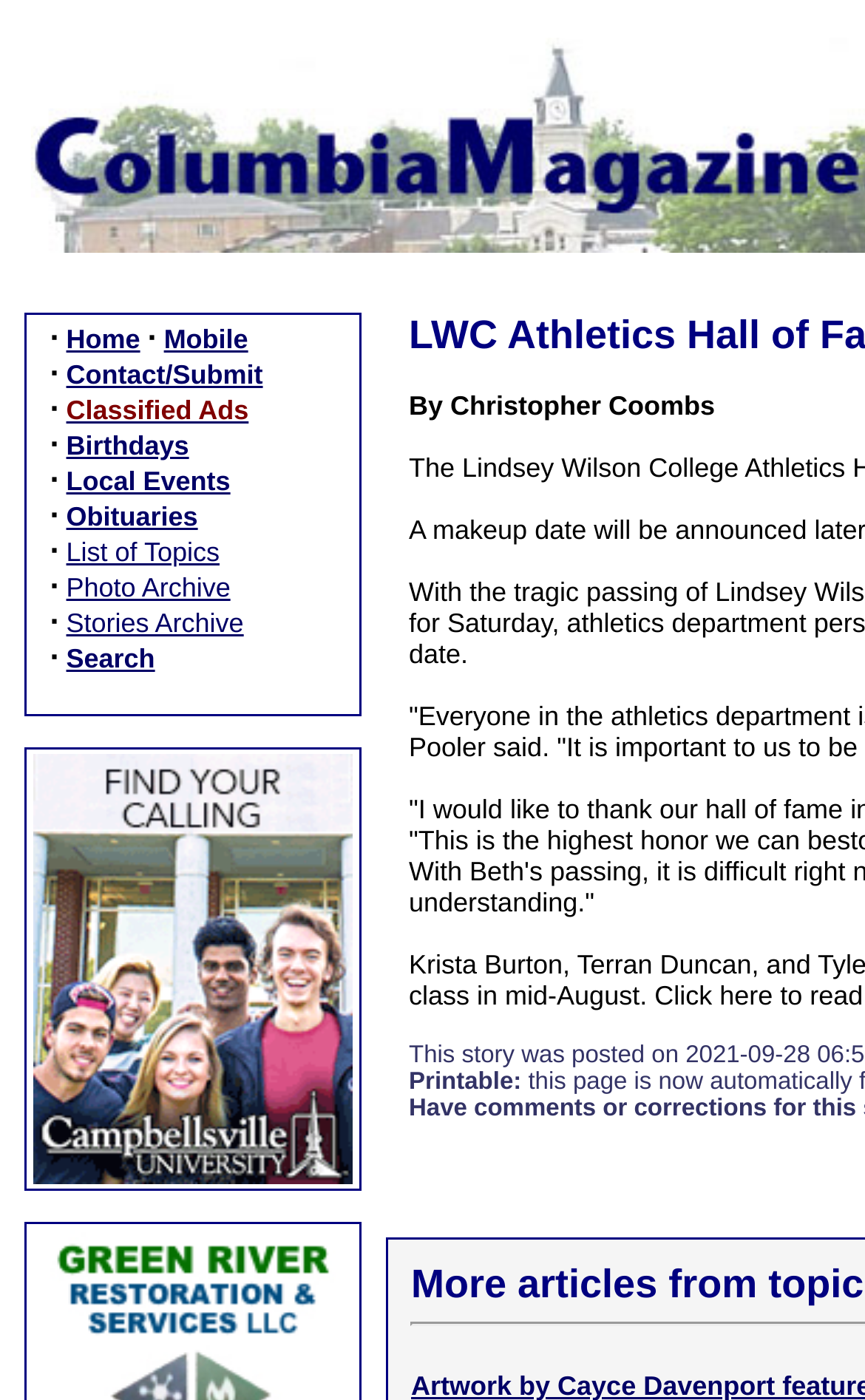Identify the bounding box coordinates of the clickable region necessary to fulfill the following instruction: "check classified ads". The bounding box coordinates should be four float numbers between 0 and 1, i.e., [left, top, right, bottom].

[0.077, 0.282, 0.287, 0.304]